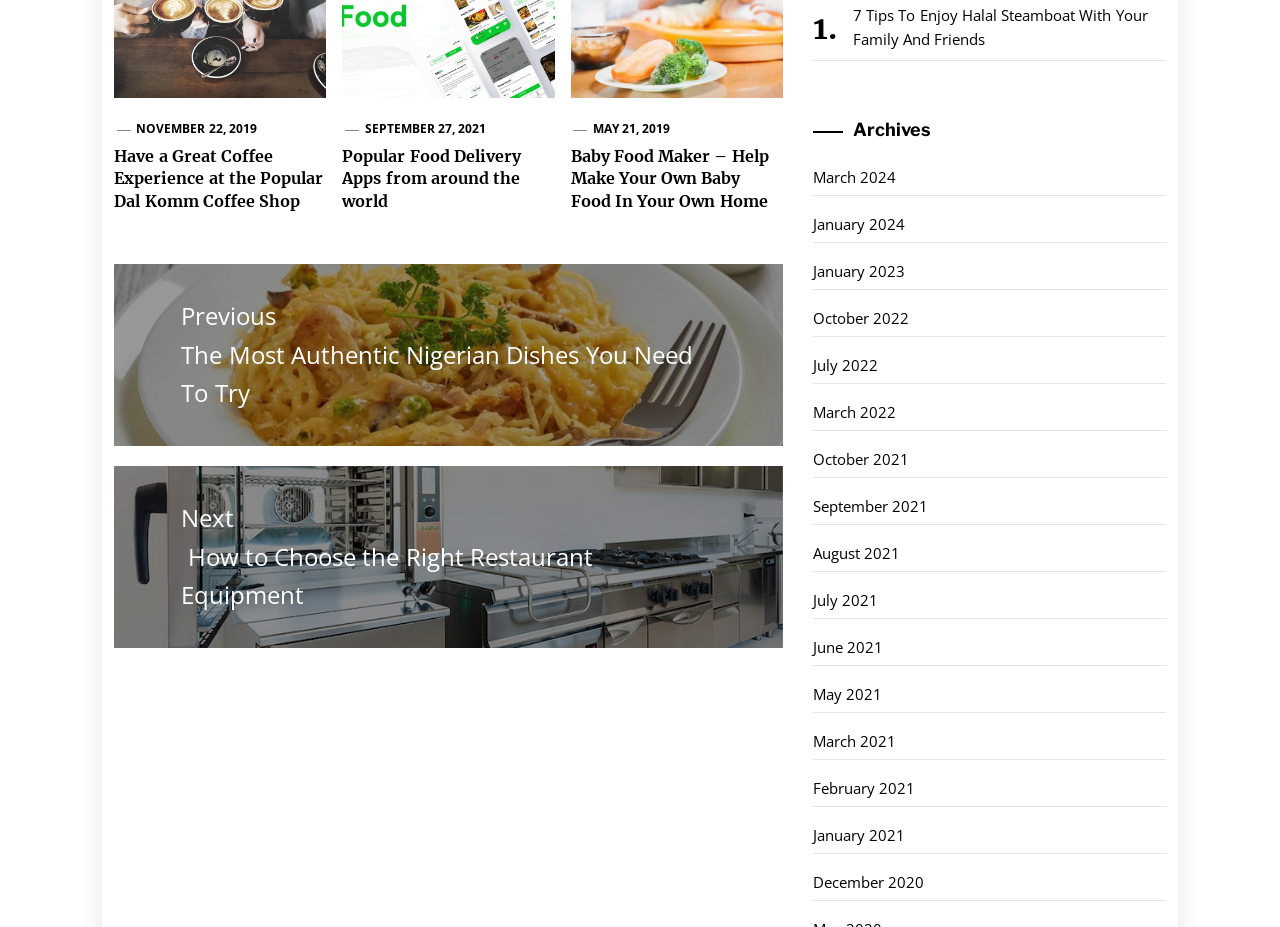What is the date of the oldest post on this page?
Ensure your answer is thorough and detailed.

I looked at the link elements with dates and found the earliest date, which is May 21, 2019, associated with the post 'Baby Food Maker – Help Make Your Own Baby Food In Your Own Home'.